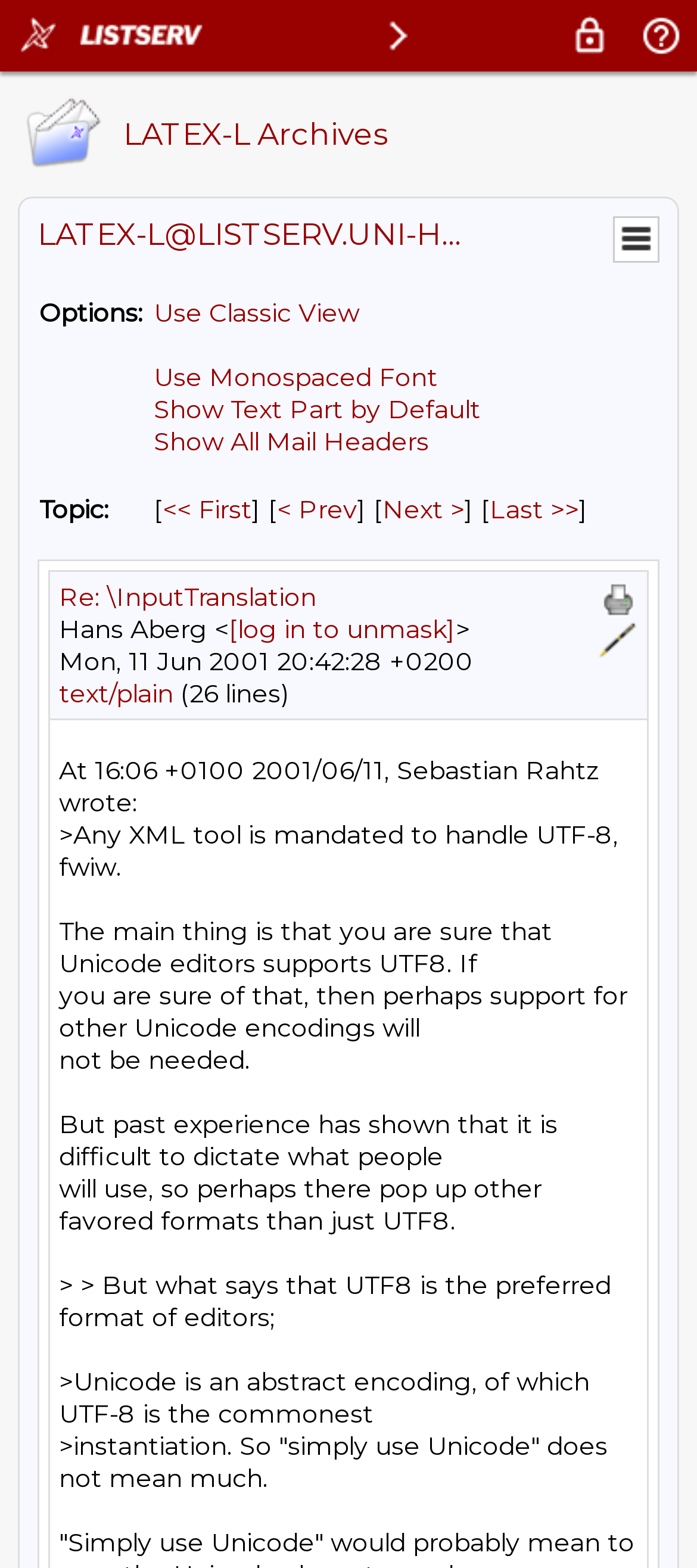Please examine the image and provide a detailed answer to the question: What is the name of the email list?

The name of the email list can be found in the heading 'LATEX-L Archives' and also in the text 'LATEX-L@LISTSERV.UNI-HEIDELBERG.DE' which is a part of the table cell.